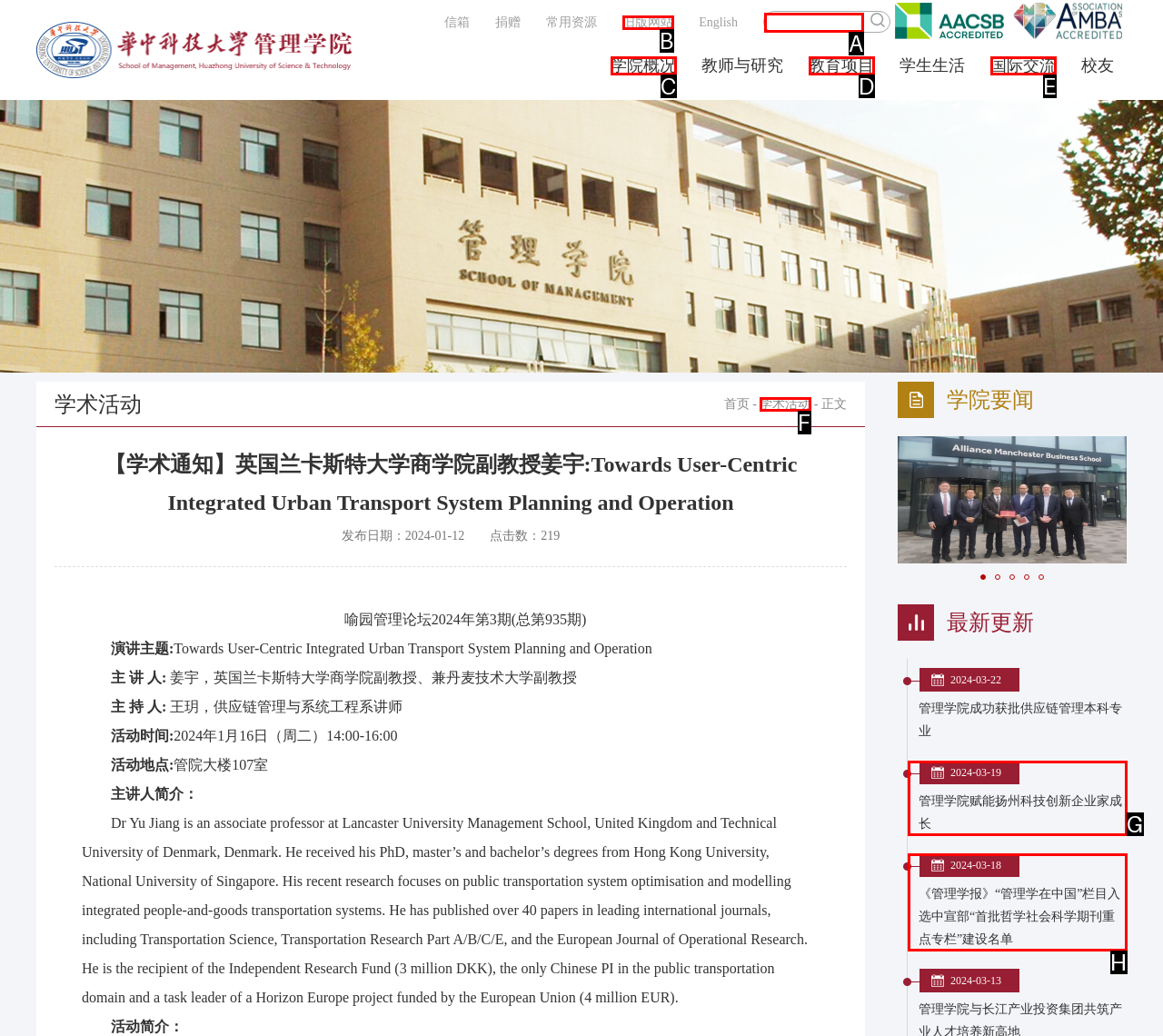Determine the option that aligns with this description: 国际交流
Reply with the option's letter directly.

E